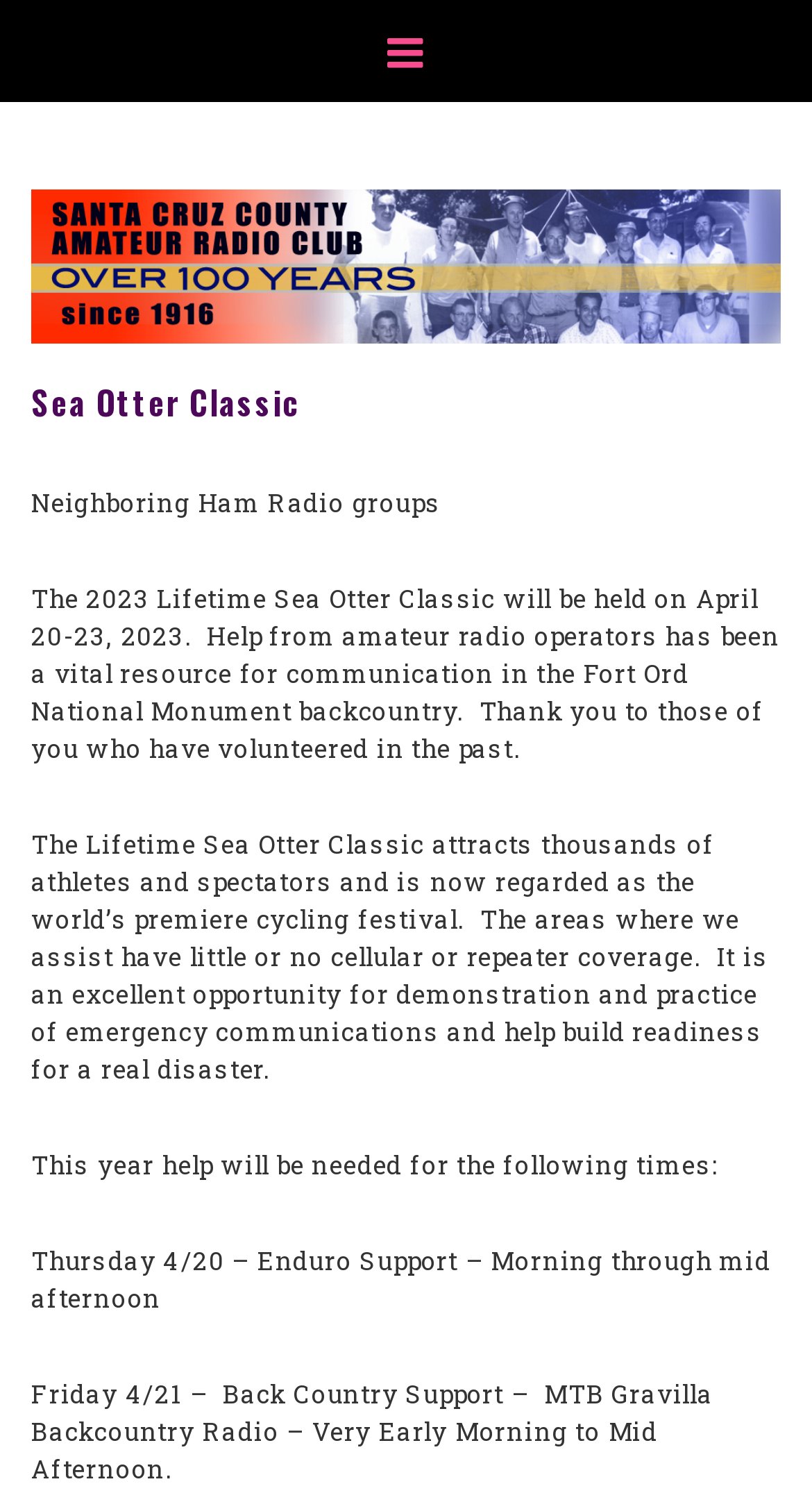Locate and provide the bounding box coordinates for the HTML element that matches this description: "Menu".

[0.4, 0.0, 0.6, 0.068]